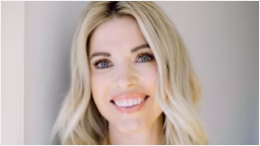Elaborate on the contents of the image in great detail.

This image features a woman with blonde hair, smiling warmly. Her bright blue eyes and radiant smile convey positivity and confidence. She appears to be in a well-lit environment, adding to the overall inviting atmosphere of the photograph. The context suggests that this image is associated with an article titled "Navigating Supply Chain Shortages with Sorella Apothecary's Emily Sindlinger," where she discusses her career and insights in the skincare industry. This portrait reflects her approachable personality and expertise, making it an engaging visual for readers interested in skincare and business strategies.